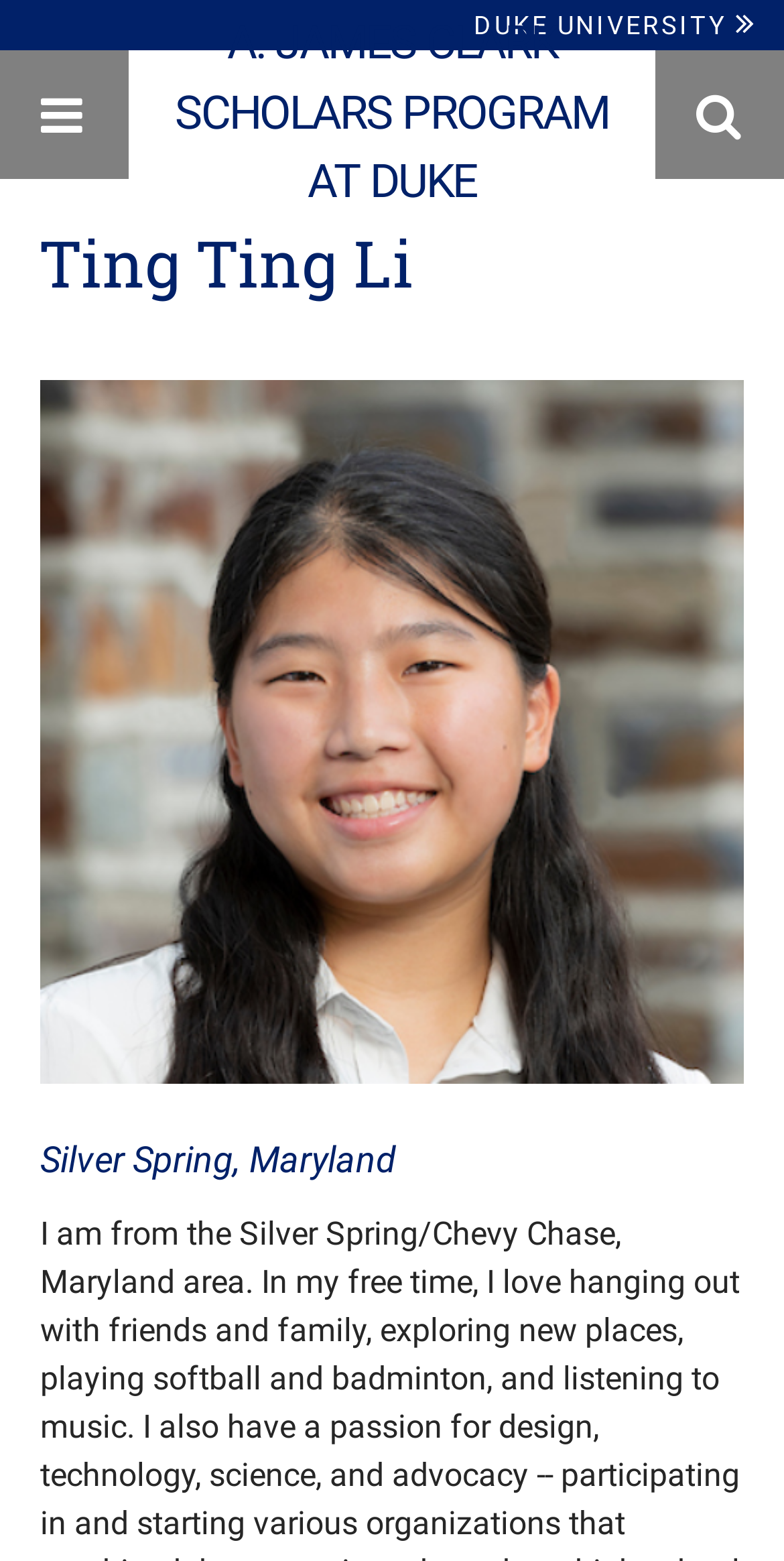What is the university affiliation of Ting Ting Li?
Look at the screenshot and respond with one word or a short phrase.

Duke University